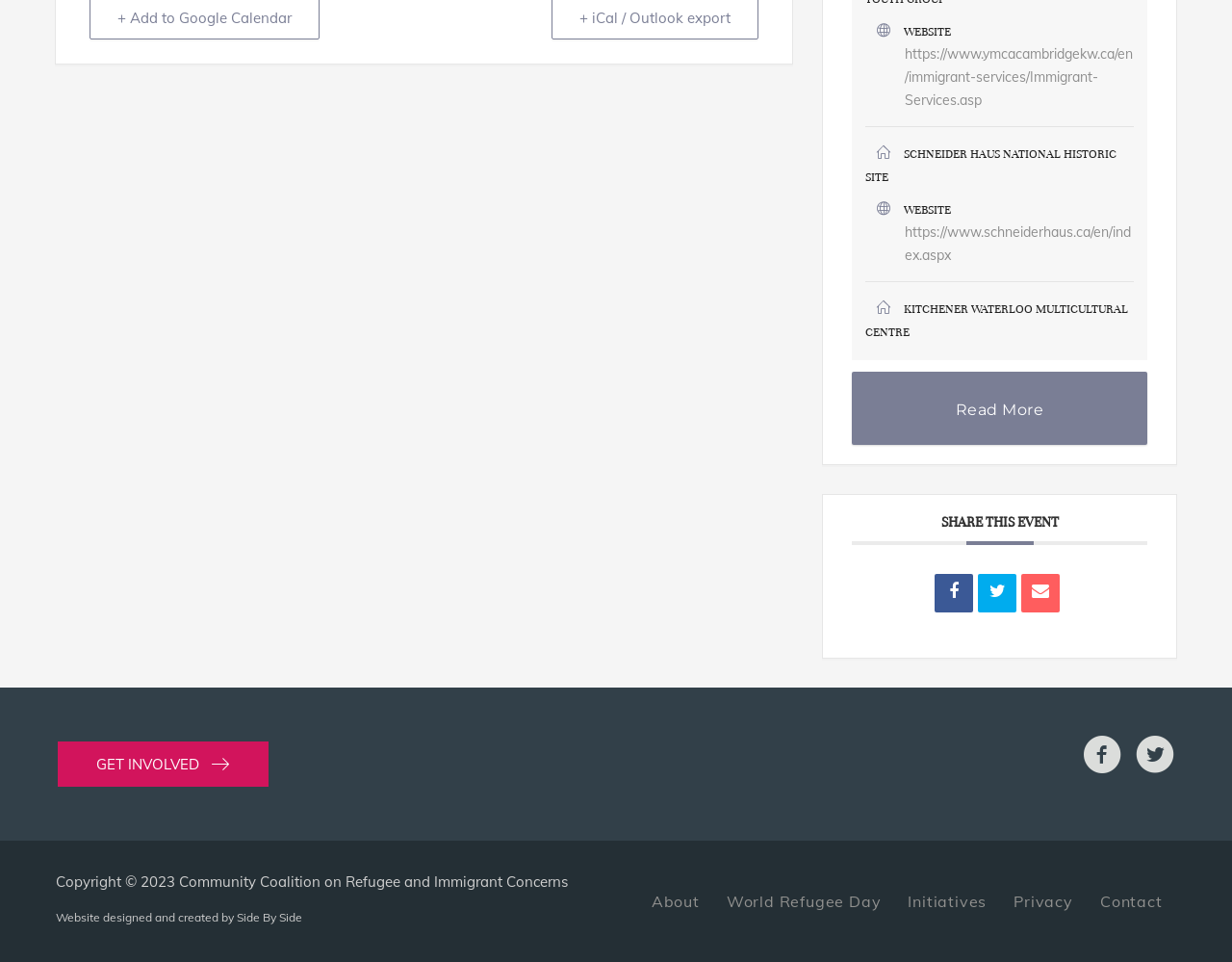What is the theme of the webpage? From the image, respond with a single word or brief phrase.

Refugee and Immigrant Concerns